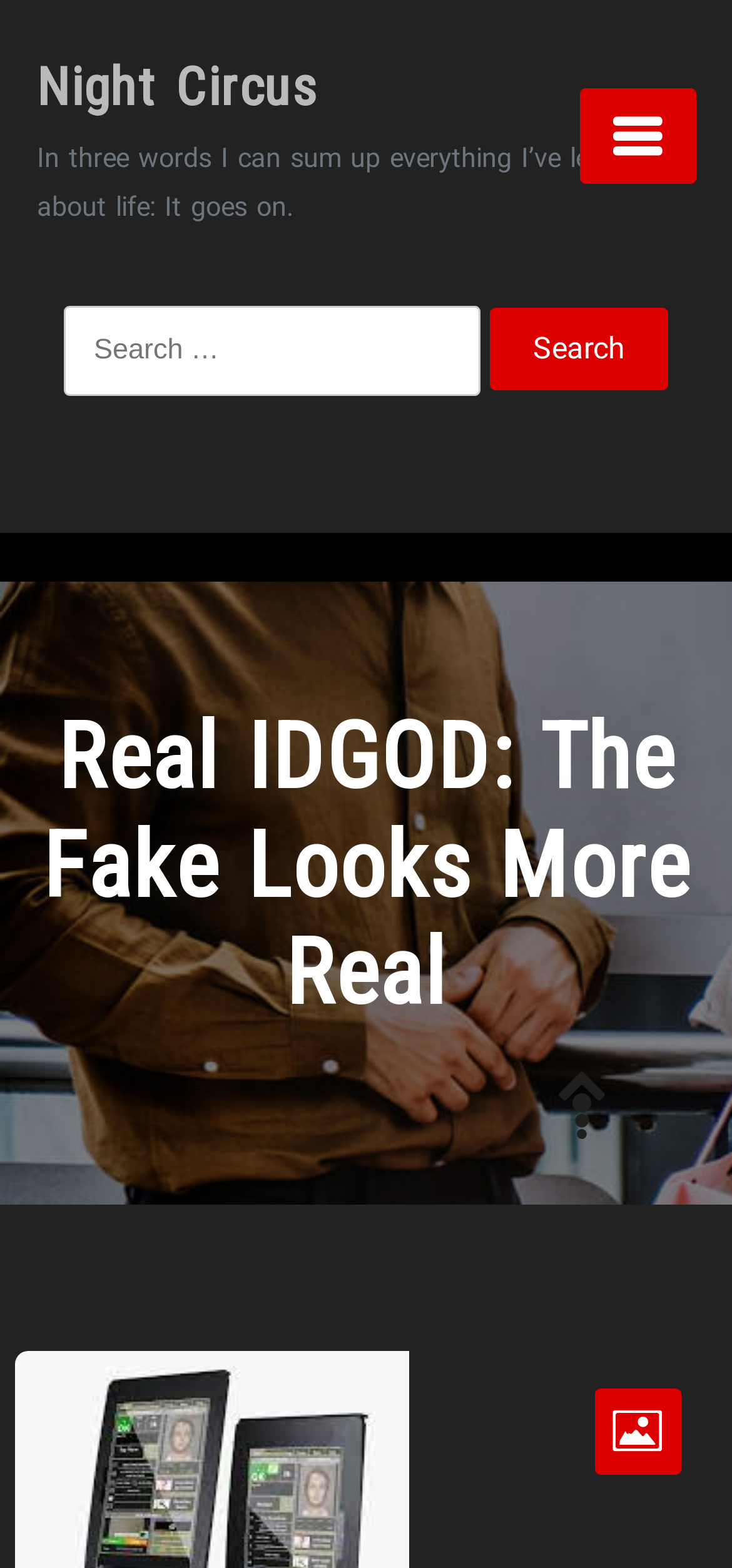What is the title of the section below the quote?
Analyze the image and provide a thorough answer to the question.

I found the title of the section below the quote by looking at the heading element 'Real IDGOD: The Fake Looks More Real' which is located below the static text element containing the quote.